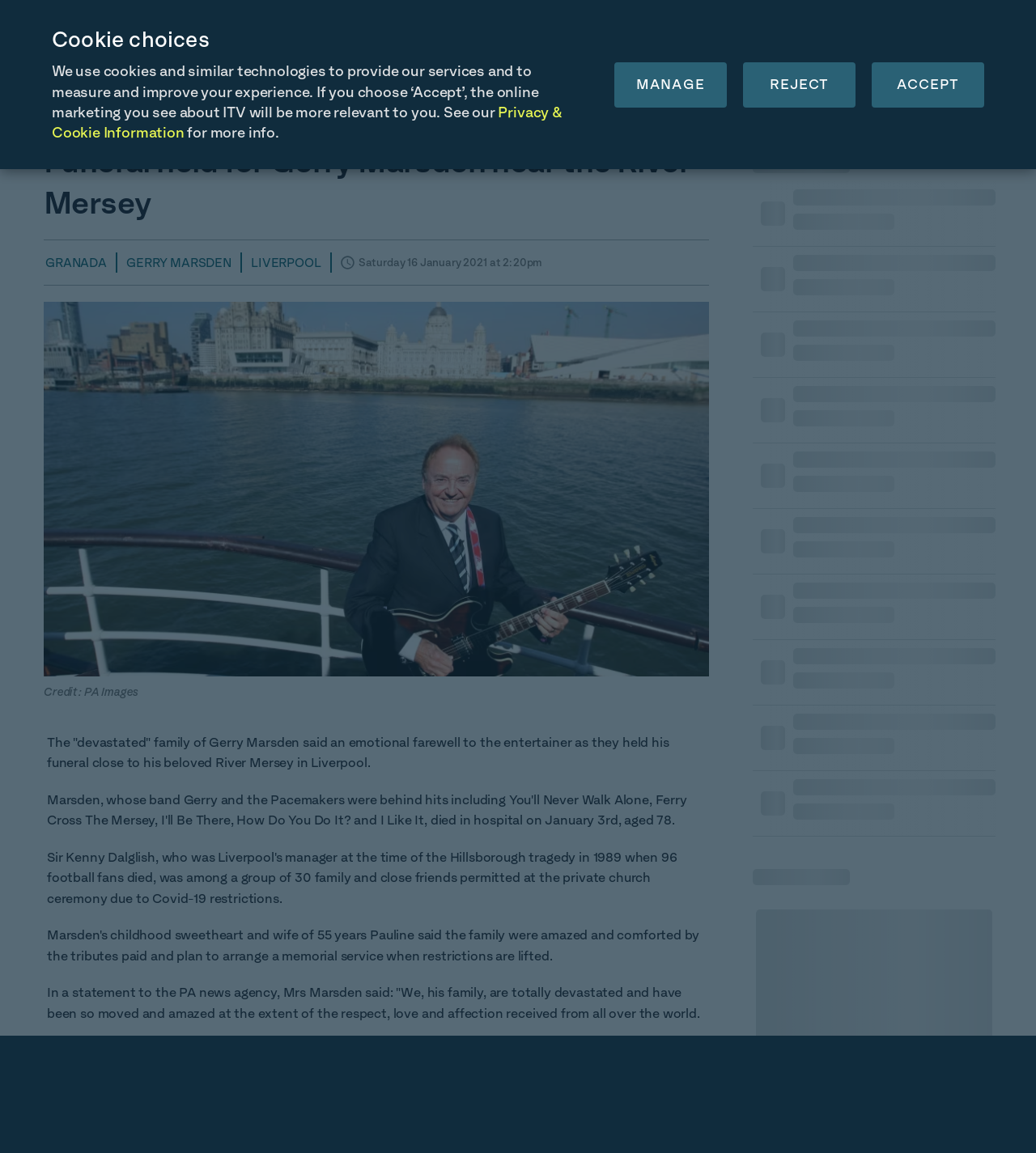Find the bounding box coordinates of the clickable area required to complete the following action: "Click ITVX Homepage".

[0.05, 0.0, 0.097, 0.046]